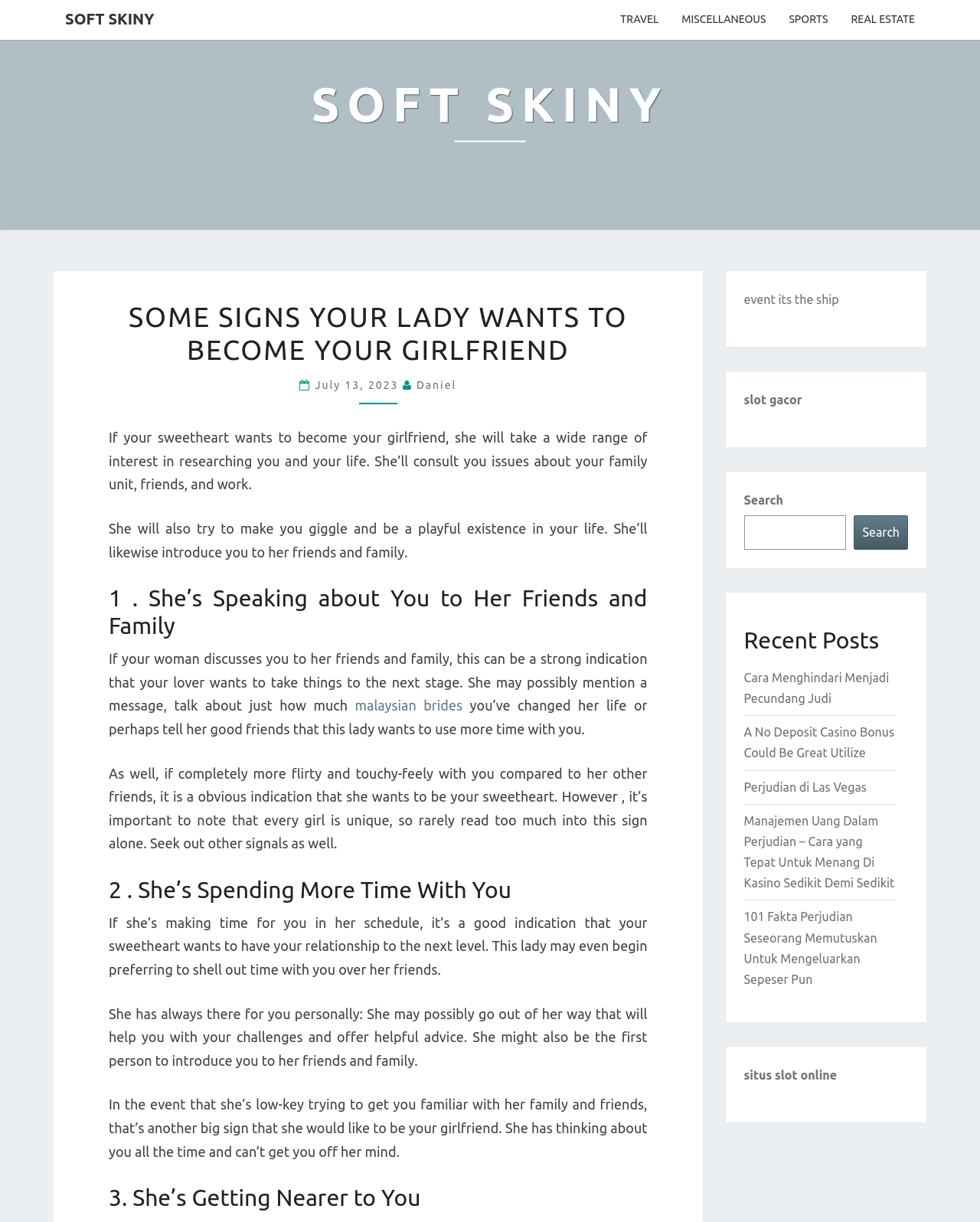Indicate the bounding box coordinates of the element that must be clicked to execute the instruction: "Click on the 'malaysian brides' link". The coordinates should be given as four float numbers between 0 and 1, i.e., [left, top, right, bottom].

[0.362, 0.571, 0.472, 0.584]